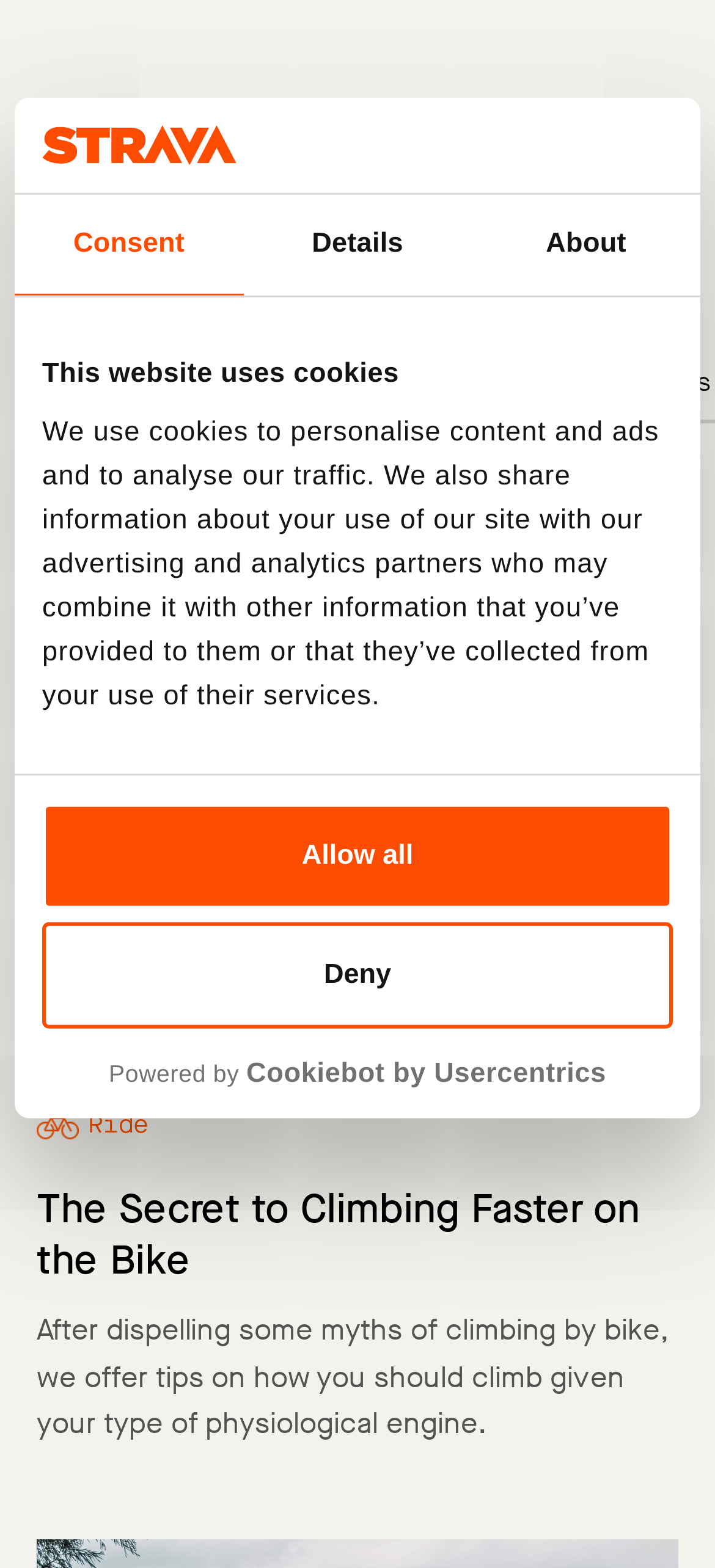Please determine the bounding box coordinates of the element's region to click in order to carry out the following instruction: "Read the article about climbing faster on the bike". The coordinates should be four float numbers between 0 and 1, i.e., [left, top, right, bottom].

[0.051, 0.34, 0.949, 0.923]